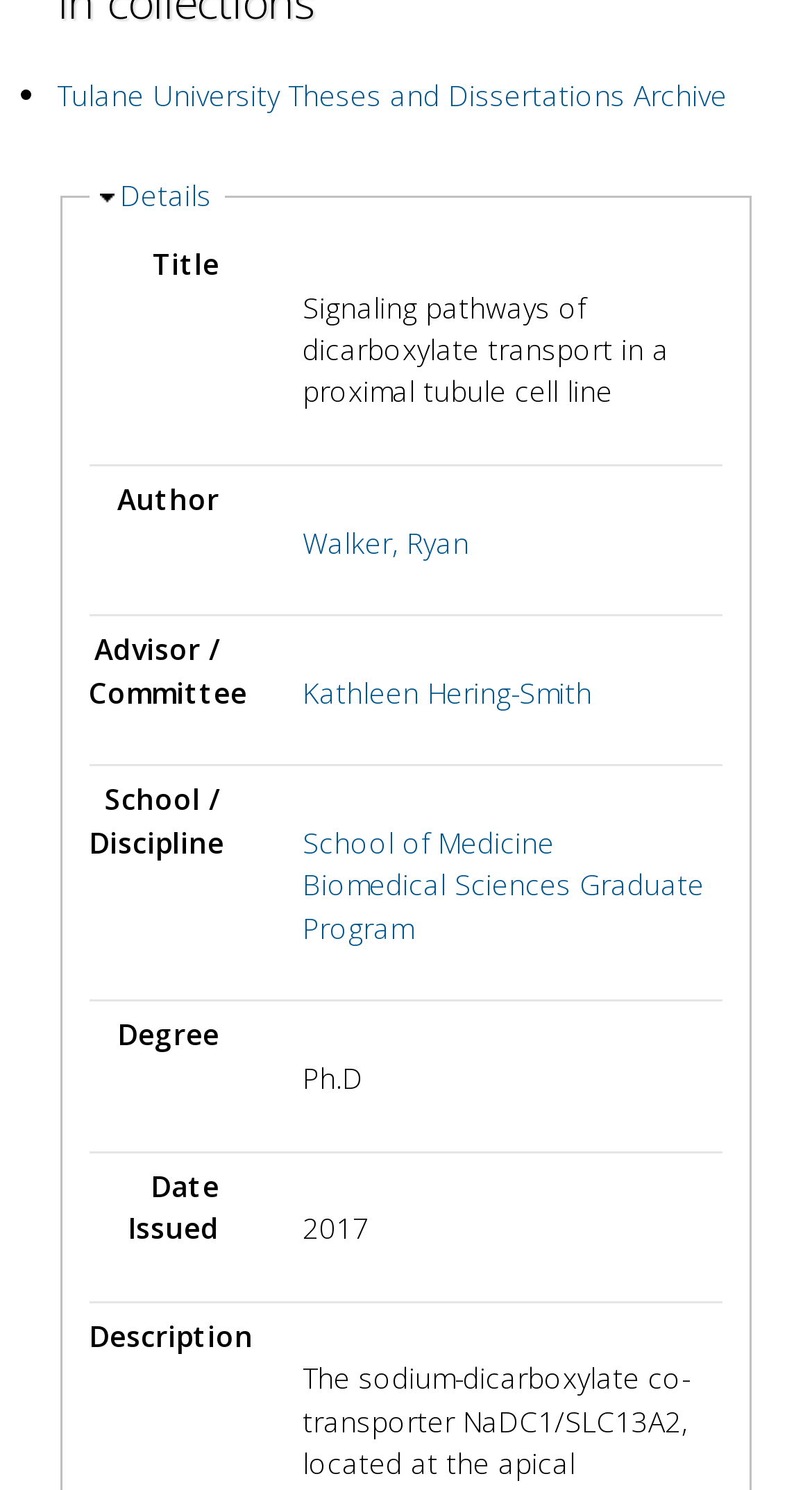What is the title of the thesis?
Refer to the image and provide a one-word or short phrase answer.

Signaling pathways of dicarboxylate transport in a proximal tubule cell line